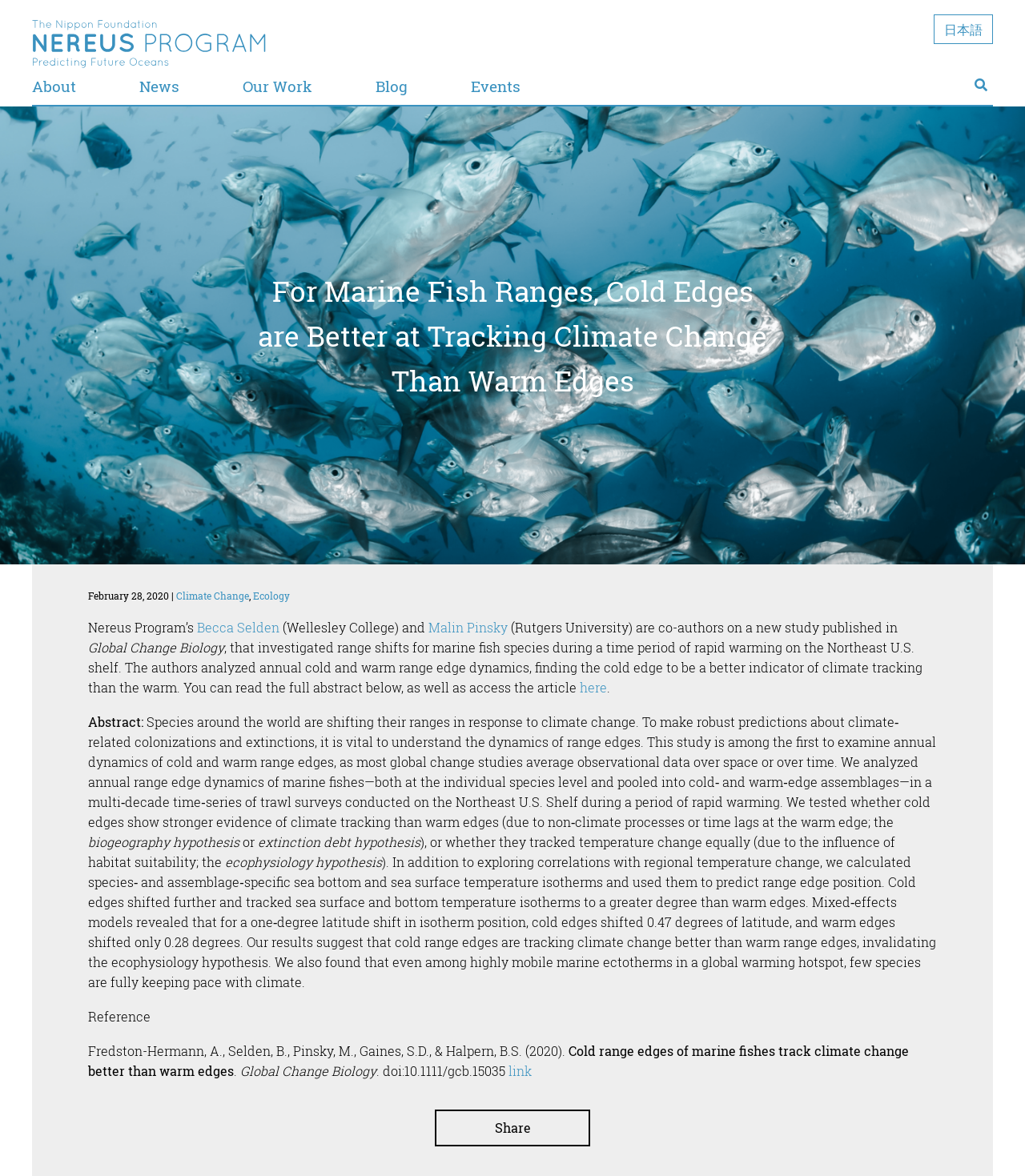Who are the co-authors of the study mentioned in the webpage?
Refer to the screenshot and deliver a thorough answer to the question presented.

I found the answer by reading the text on the webpage, which mentions that Becca Selden and Malin Pinsky are co-authors of a new study published in Global Change Biology.